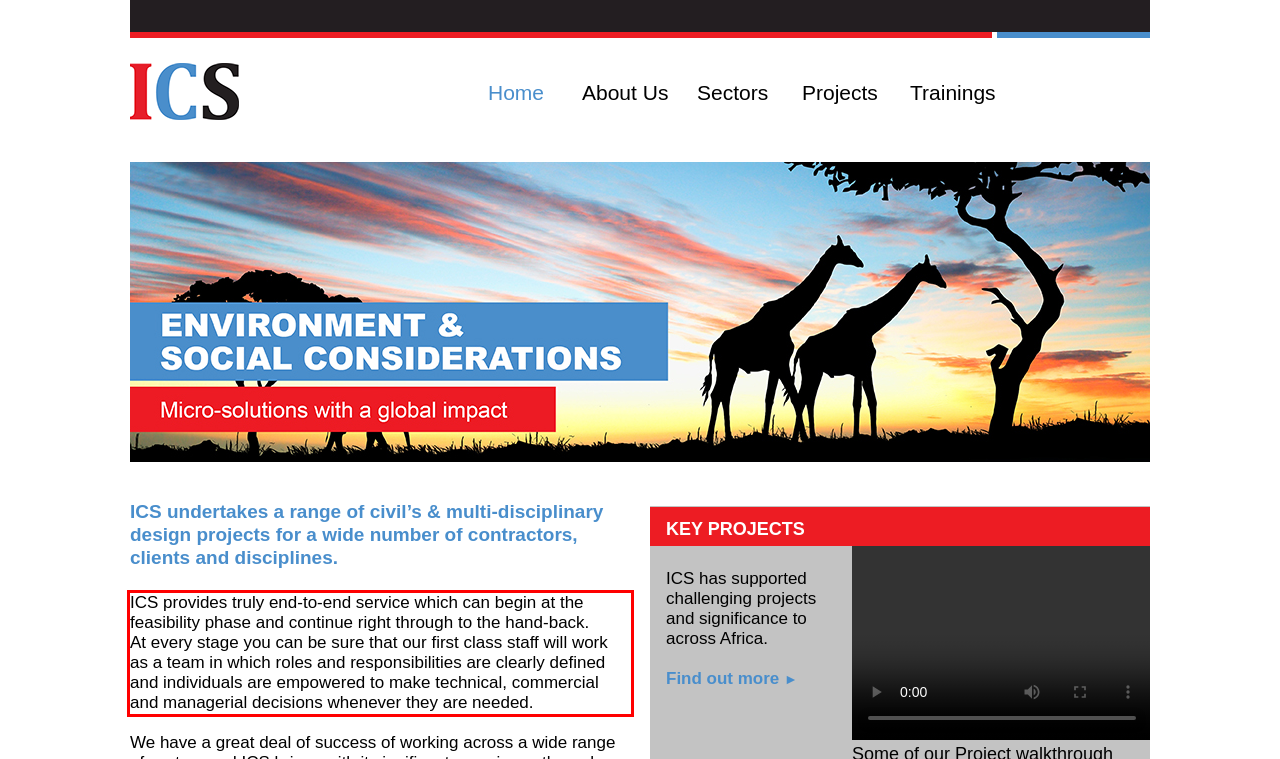Given a screenshot of a webpage containing a red rectangle bounding box, extract and provide the text content found within the red bounding box.

ICS provides truly end-to-end service which can begin at the feasibility phase and continue right through to the hand-back. At every stage you can be sure that our first class staff will work as a team in which roles and responsibilities are clearly defined and individuals are empowered to make technical, commercial and managerial decisions whenever they are needed.